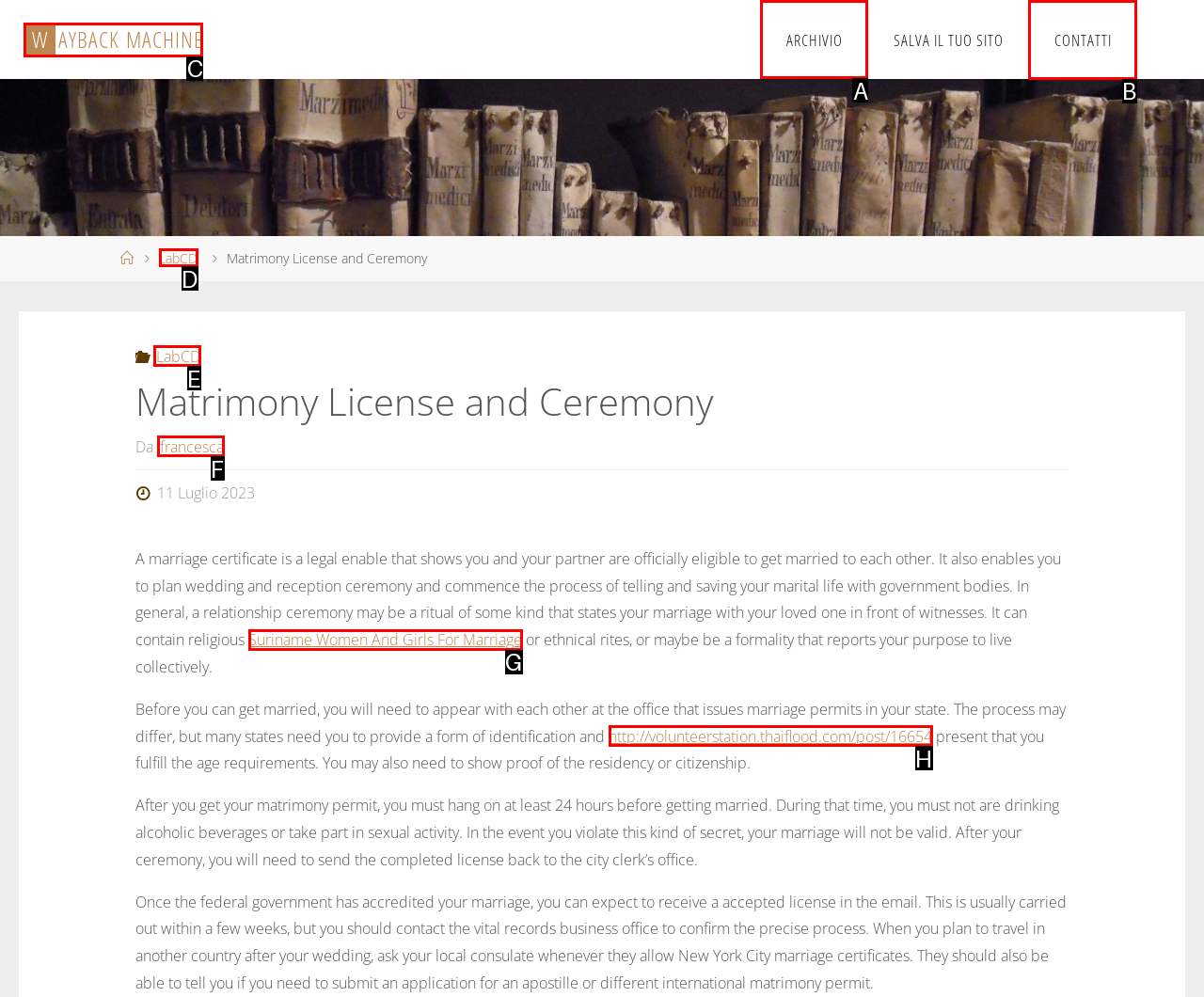Specify the letter of the UI element that should be clicked to achieve the following: Click the 'ARCHIVIO' link
Provide the corresponding letter from the choices given.

A